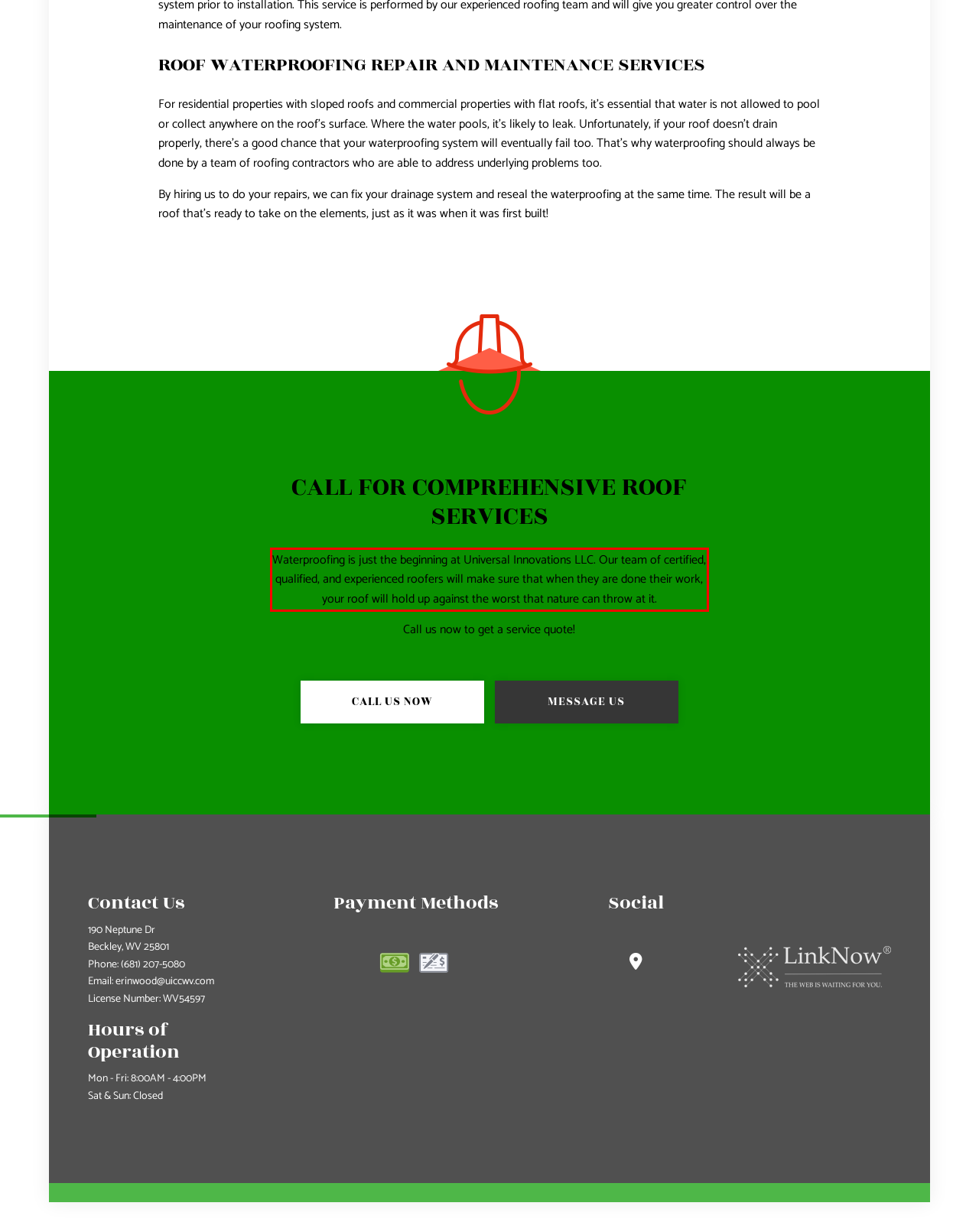From the screenshot of the webpage, locate the red bounding box and extract the text contained within that area.

Waterproofing is just the beginning at Universal Innovations LLC. Our team of certified, qualified, and experienced roofers will make sure that when they are done their work, your roof will hold up against the worst that nature can throw at it.